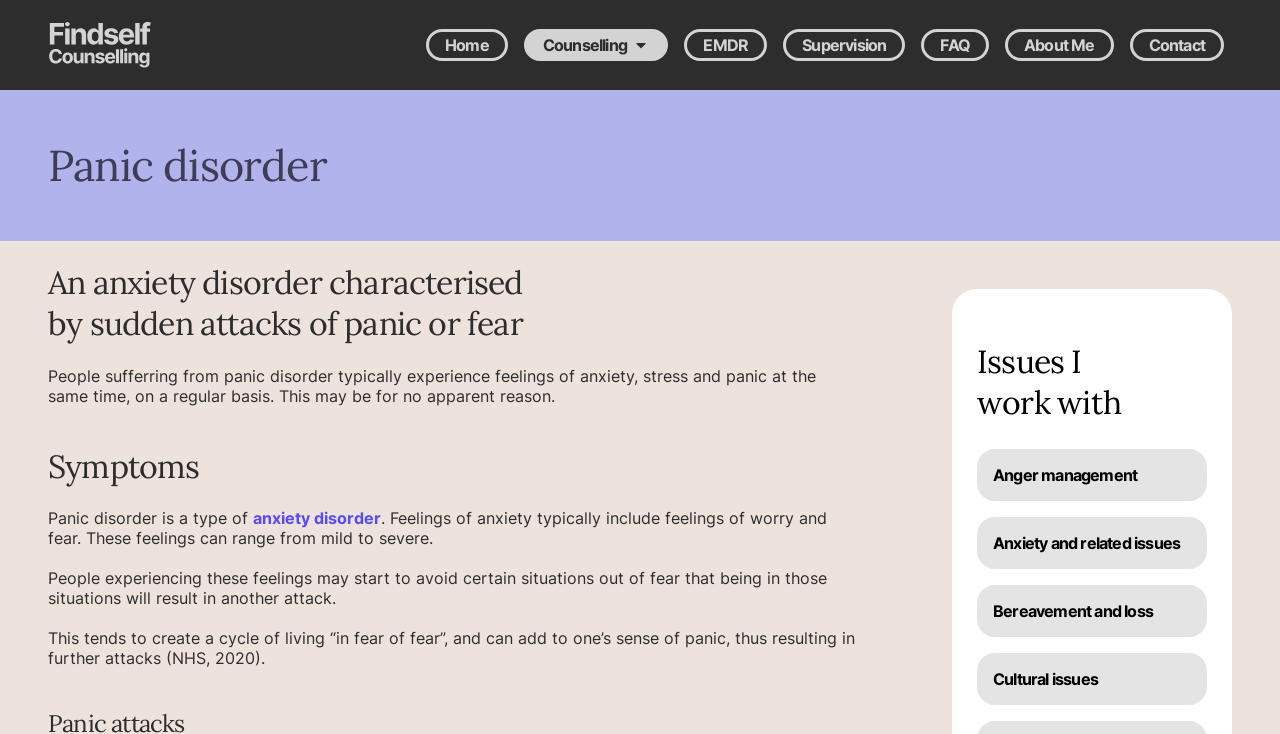Find the bounding box coordinates of the area that needs to be clicked in order to achieve the following instruction: "learn about EMDR". The coordinates should be specified as four float numbers between 0 and 1, i.e., [left, top, right, bottom].

[0.537, 0.043, 0.597, 0.079]